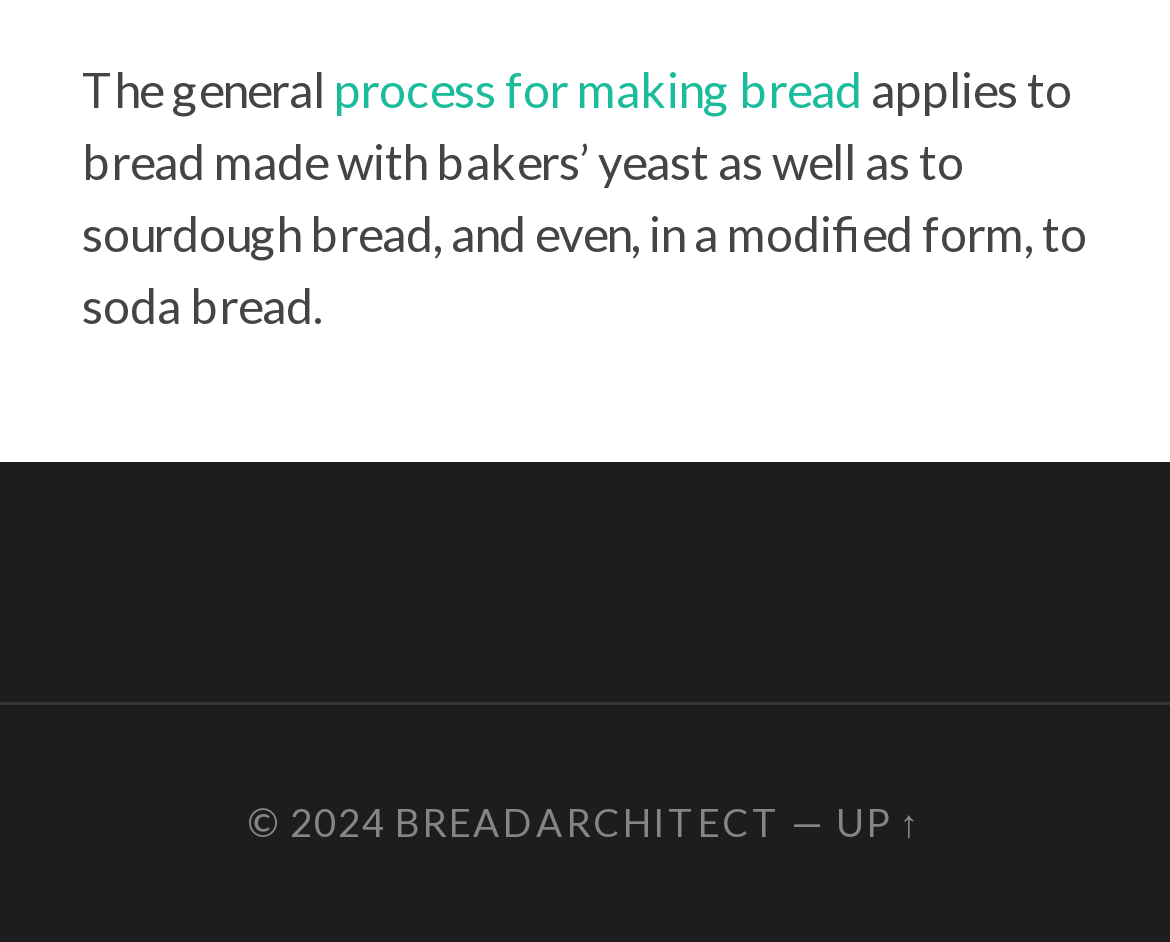What is the name of the website?
Provide a detailed and well-explained answer to the question.

The name of the website can be found at the bottom of the webpage, where it is written 'BREADARCHITECT'.